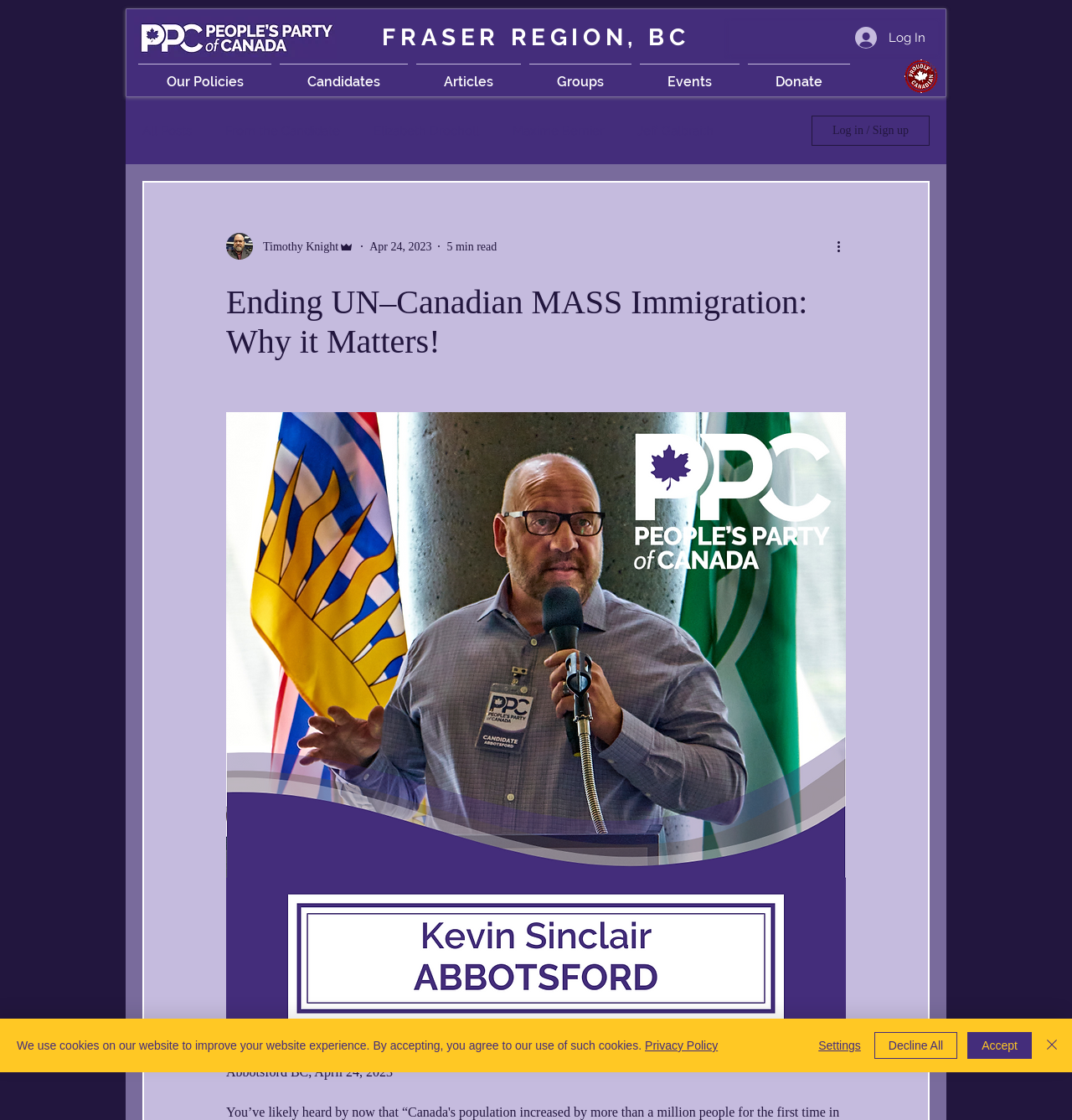Identify the bounding box for the UI element described as: "ASIA". Ensure the coordinates are four float numbers between 0 and 1, formatted as [left, top, right, bottom].

None